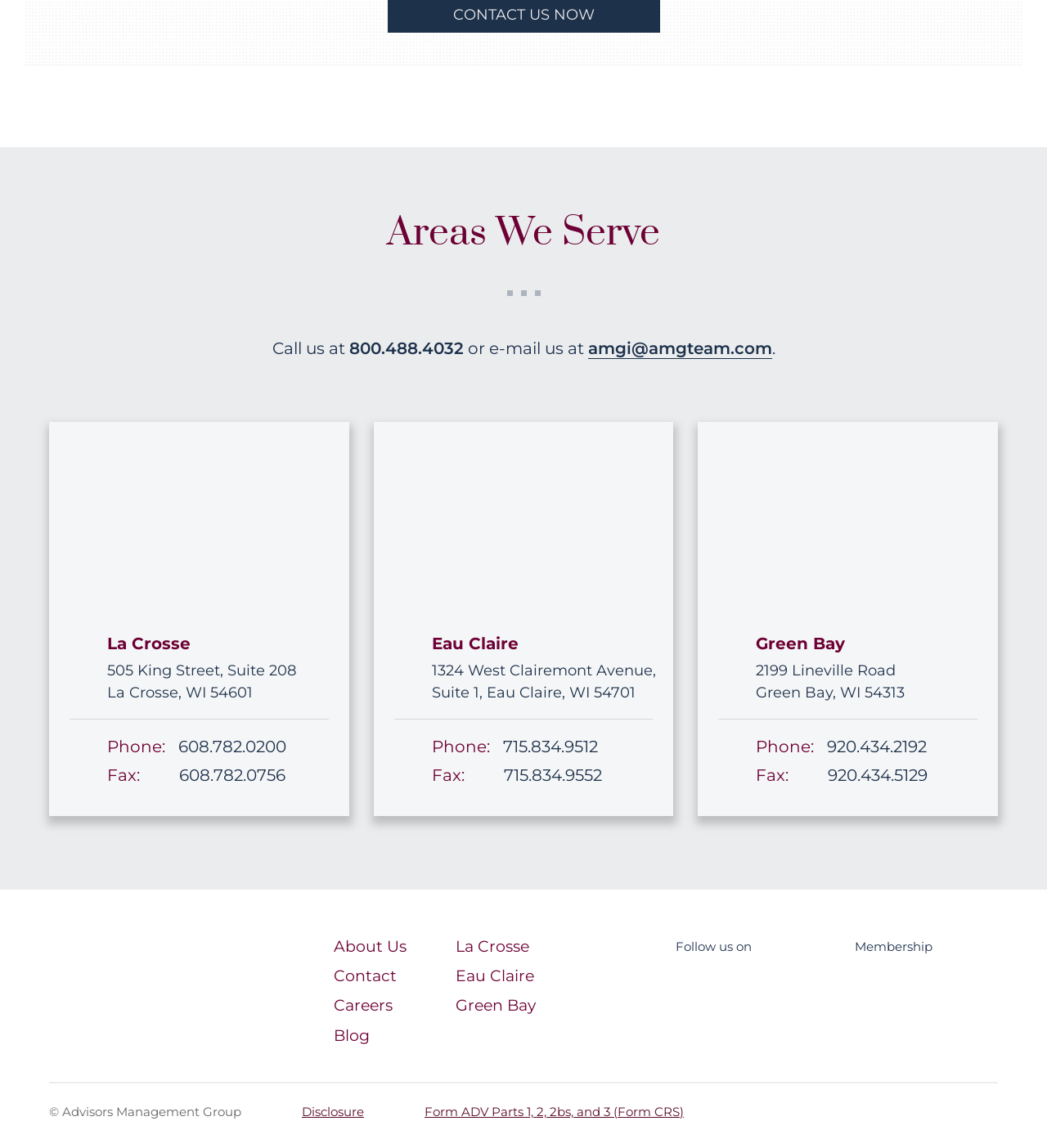Find the bounding box of the element with the following description: "Green Bay". The coordinates must be four float numbers between 0 and 1, formatted as [left, top, right, bottom].

[0.435, 0.868, 0.512, 0.884]